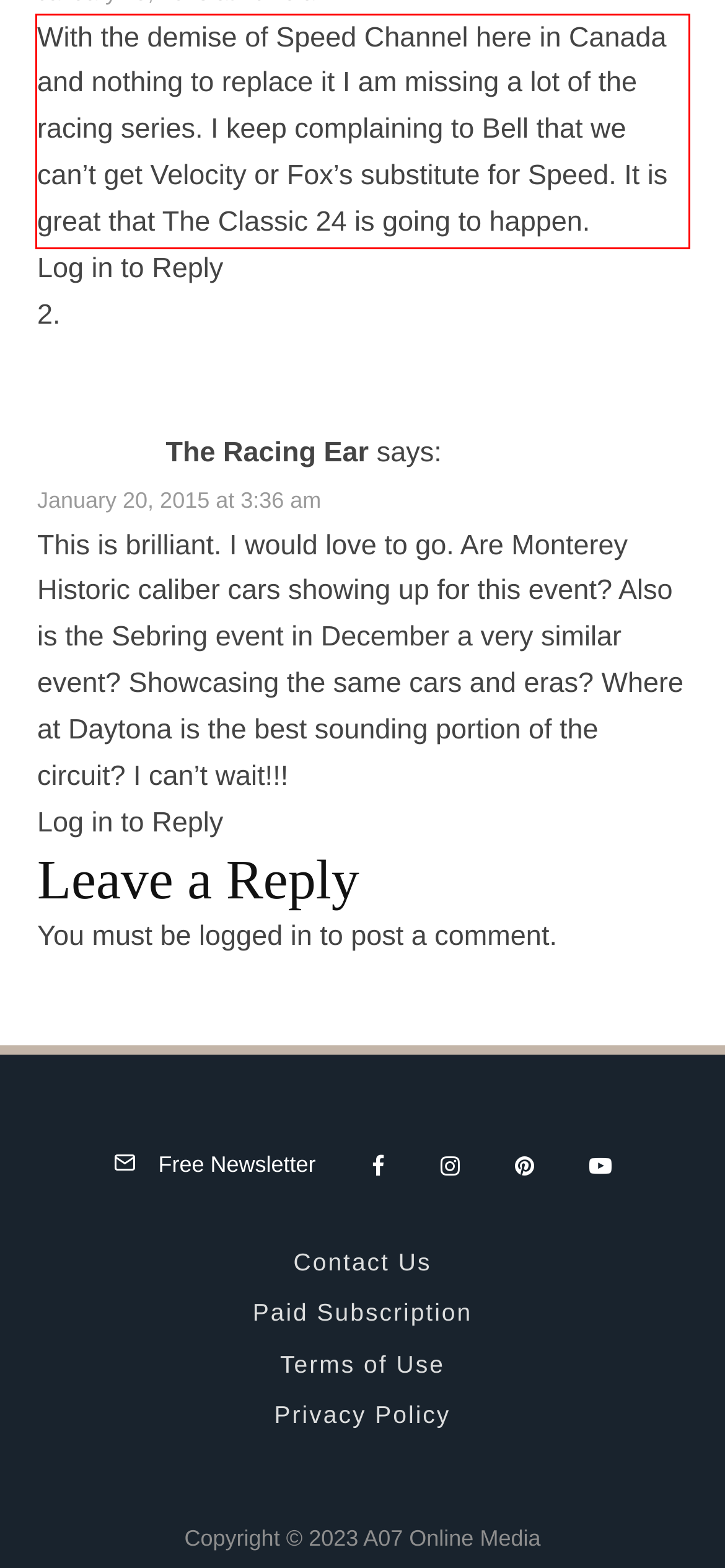Inspect the webpage screenshot that has a red bounding box and use OCR technology to read and display the text inside the red bounding box.

With the demise of Speed Channel here in Canada and nothing to replace it I am missing a lot of the racing series. I keep complaining to Bell that we can’t get Velocity or Fox’s substitute for Speed. It is great that The Classic 24 is going to happen.